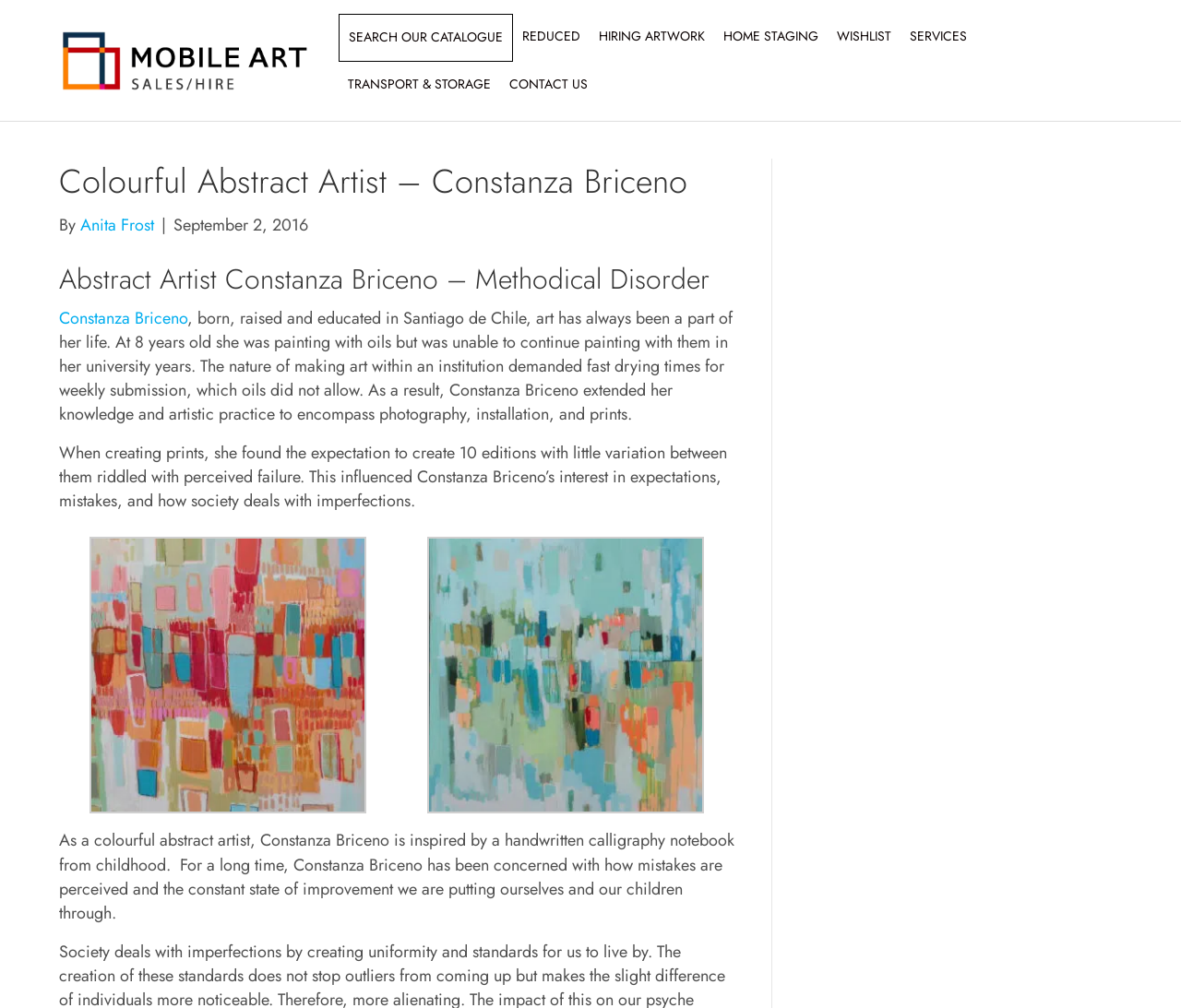Pinpoint the bounding box coordinates of the clickable element to carry out the following instruction: "Read more about Constanza Briceno's artistic practice."

[0.05, 0.437, 0.616, 0.509]